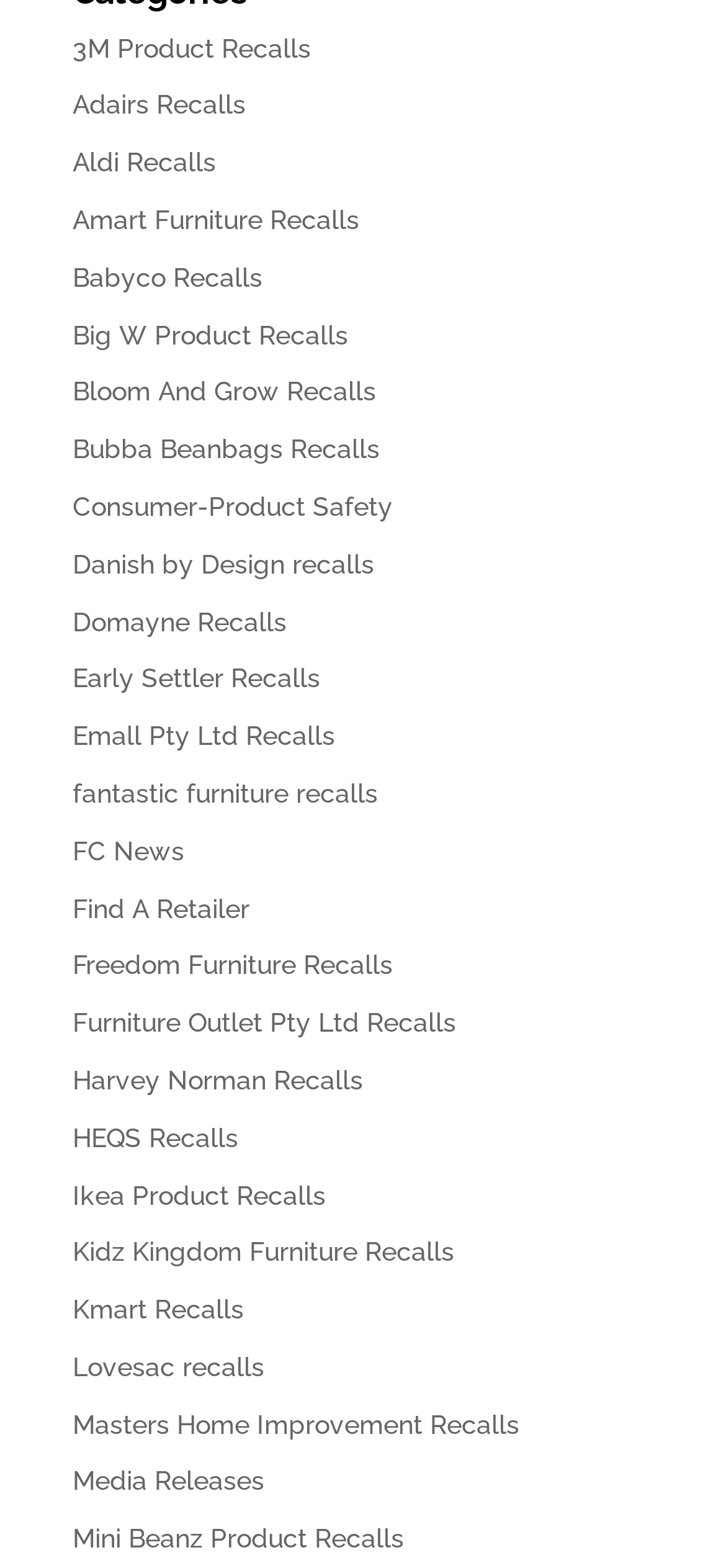What is the last recall link on the webpage? Refer to the image and provide a one-word or short phrase answer.

Mini Beanz Product Recalls